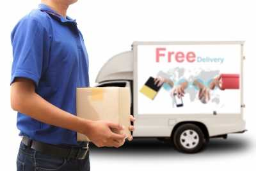Describe in detail everything you see in the image.

The image depicts a delivery person standing in front of a delivery van, holding a cardboard package in their hands. The individual is dressed in a blue polo shirt, which adds a professional appearance. Behind them, the van features a colorful advertisement that prominently displays the words "Free Delivery," accompanied by graphic elements illustrating hands exchanging various items. This scene effectively conveys the theme of efficient and customer-friendly delivery services, highlighting the convenience of free delivery options that businesses offer to their customers.